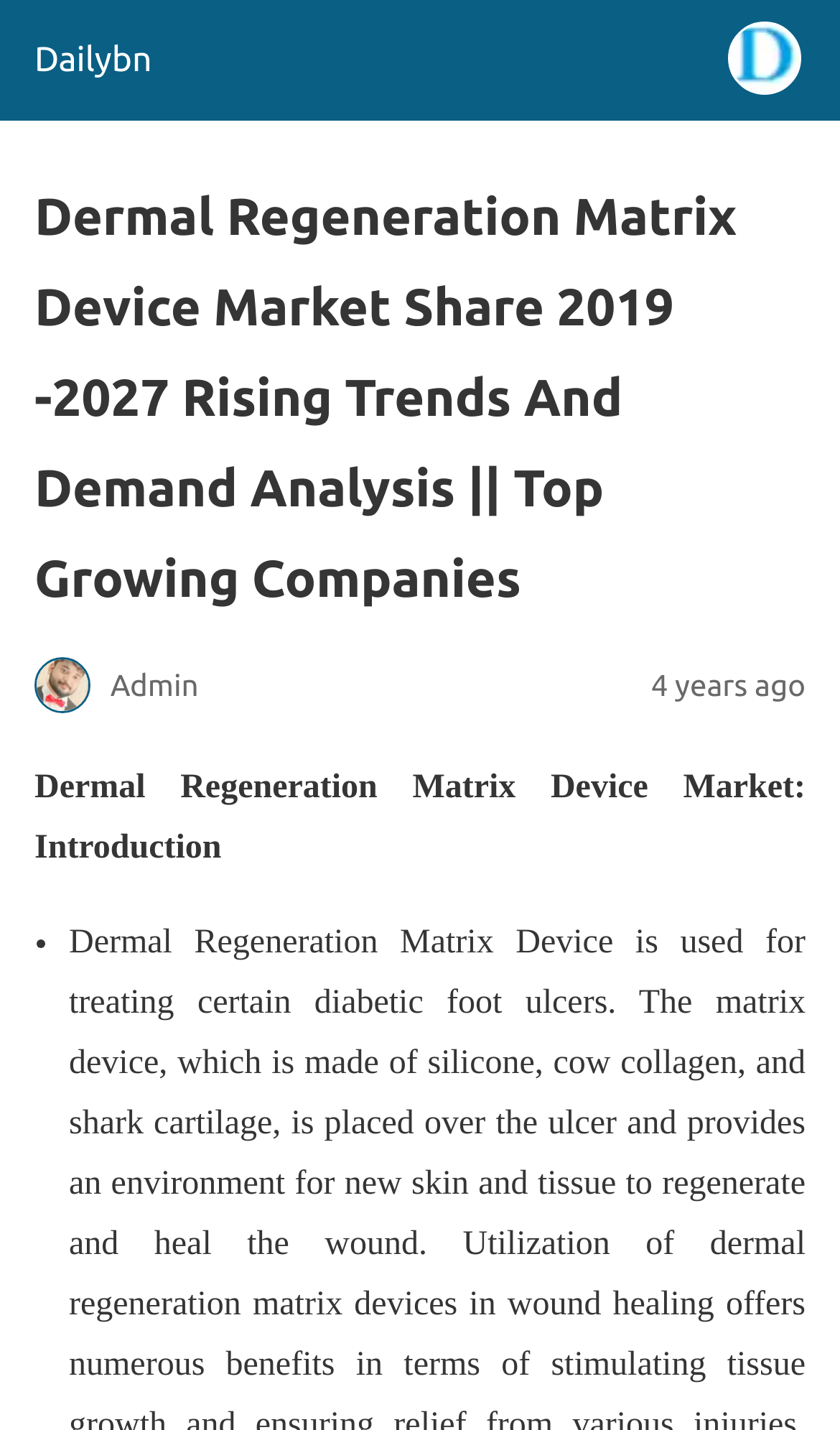What is the topic of the article?
Using the image as a reference, give a one-word or short phrase answer.

Dermal Regeneration Matrix Device Market